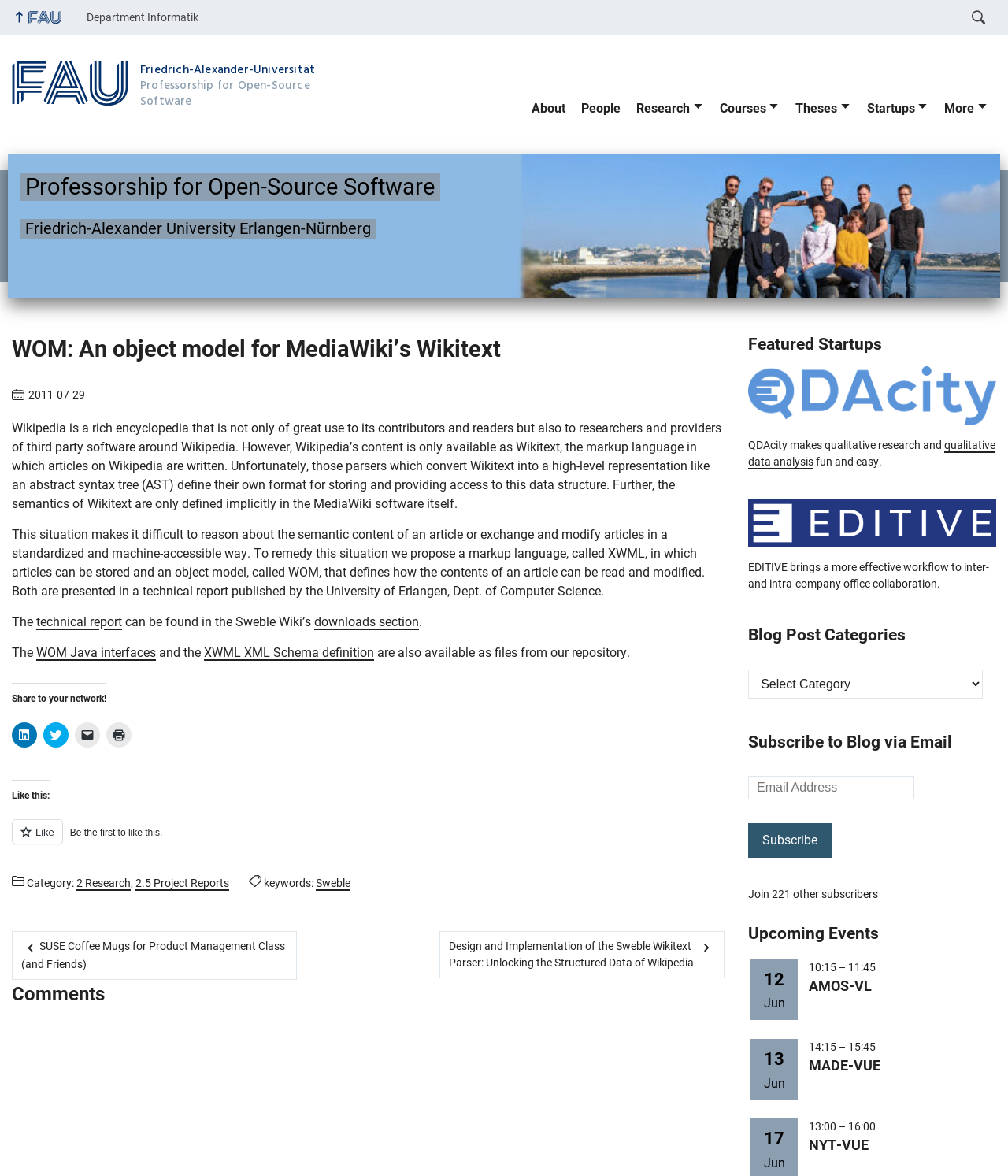Please determine the bounding box coordinates of the element's region to click for the following instruction: "Search website".

[0.938, 0.0, 0.988, 0.029]